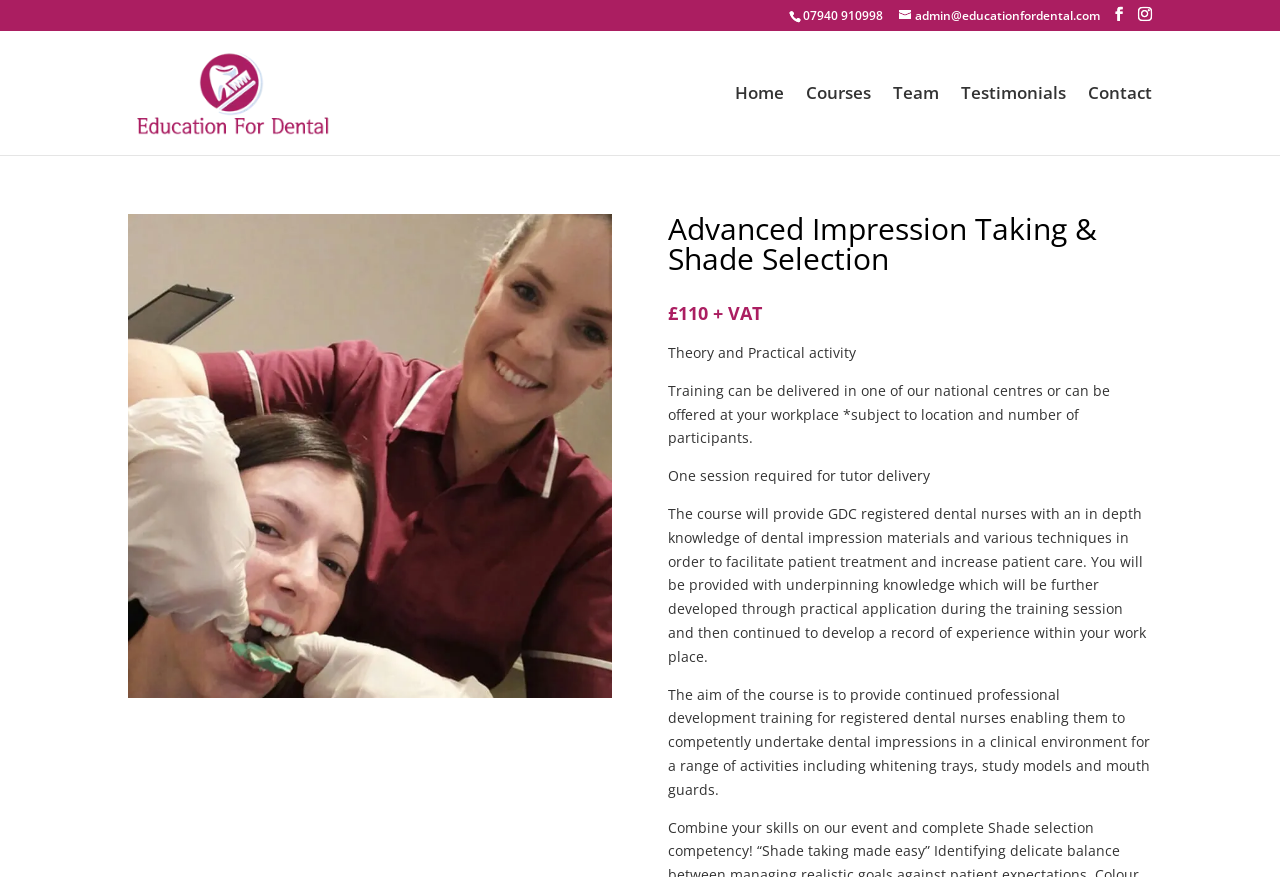Refer to the image and answer the question with as much detail as possible: What is the name of the company?

I found the name of the company by looking at the top section of the webpage, where I saw a link element with the company name 'Education For Dental'.